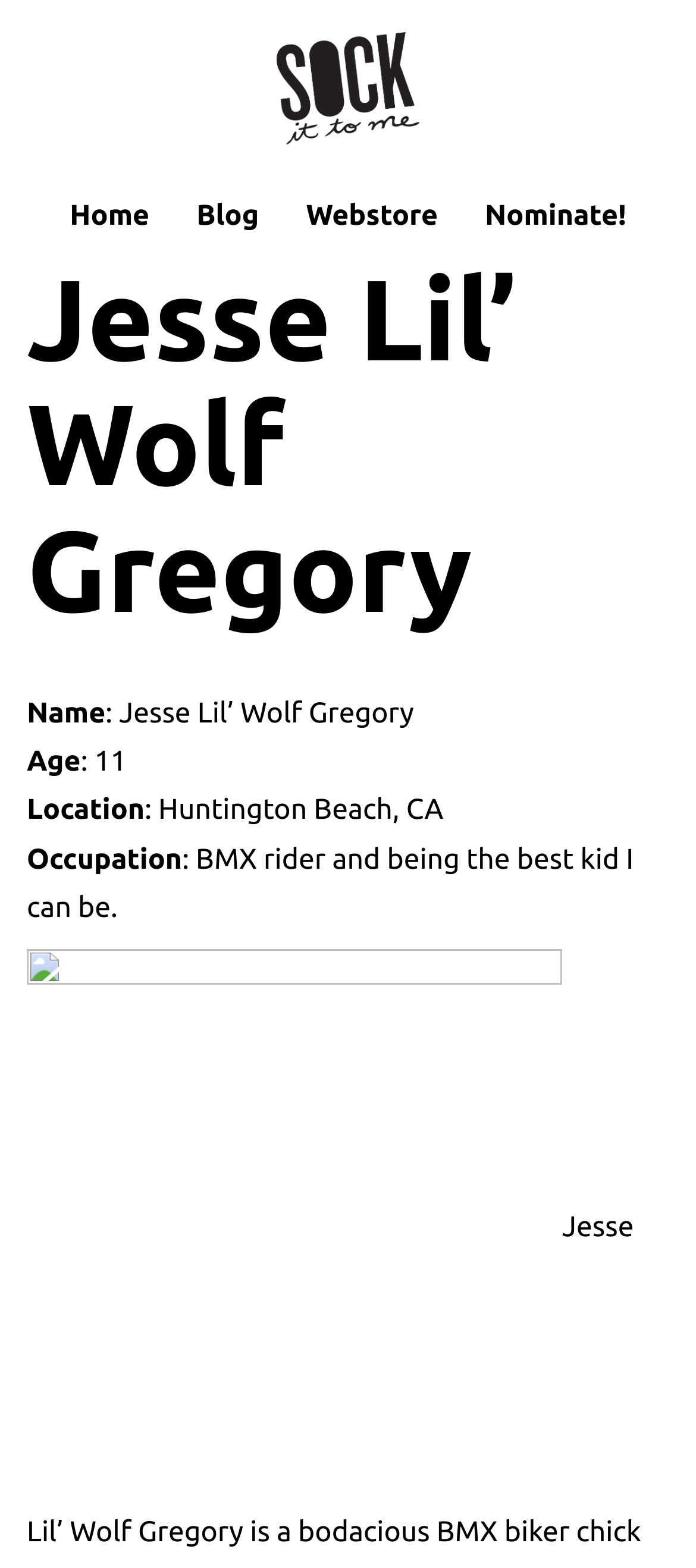Using the webpage screenshot, find the UI element described by alt="APEFA". Provide the bounding box coordinates in the format (top-left x, top-left y, bottom-right x, bottom-right y), ensuring all values are floating point numbers between 0 and 1.

None